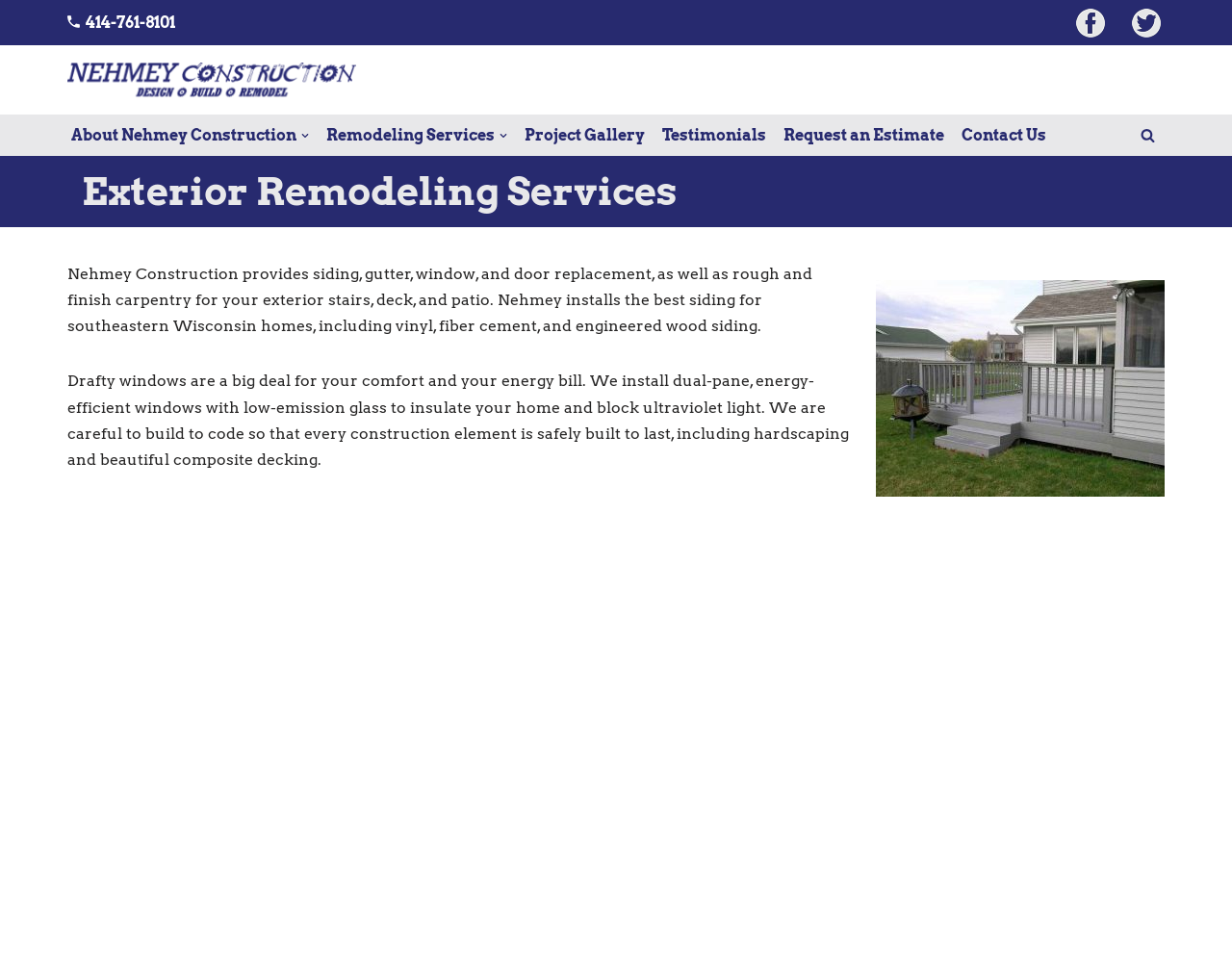Offer a meticulous caption that includes all visible features of the webpage.

The webpage is about Nehmey Construction, a company that provides exterior remodeling services. At the top left, there is a "Skip to content" link, followed by a phone number "414-761-8101" with a small image beside it. 

On the top right, there is a secondary menu with two links to "Nehmey Construction" with their respective logos. Below this, there is a brief introduction to Nehmey Construction, which is accompanied by a logo and a short paragraph describing their services.

The primary menu is located below the introduction, with links to "About Nehmey Construction", "Remodeling Services", "Project Gallery", "Testimonials", "Request an Estimate", and "Contact Us". Some of these links have dropdown menus, indicated by a small "Dropdown" image.

On the top right corner, there is a "Search" link with a small image beside it. The main heading "Exterior Remodeling Services" is located below the primary menu, followed by a large image of Nehmey Construction.

The main content of the webpage is divided into two paragraphs, which describe the services provided by Nehmey Construction, including siding, gutter, window, and door replacement, as well as rough and finish carpentry for exterior stairs, decks, and patios. The second paragraph focuses on the benefits of their energy-efficient windows and their attention to building codes and safety.